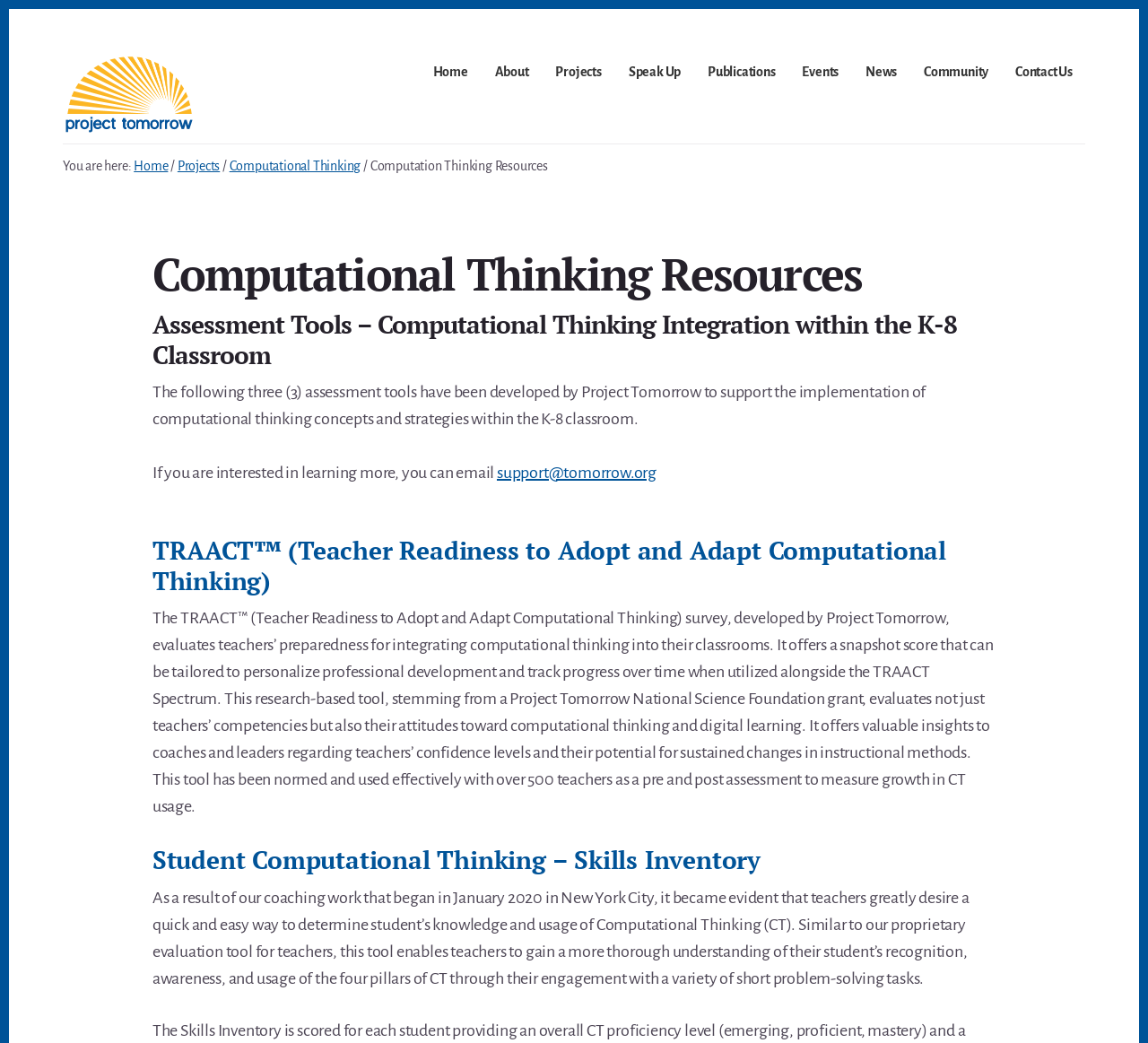Provide the bounding box coordinates for the UI element that is described by this text: "Projects". The coordinates should be in the form of four float numbers between 0 and 1: [left, top, right, bottom].

[0.481, 0.05, 0.527, 0.09]